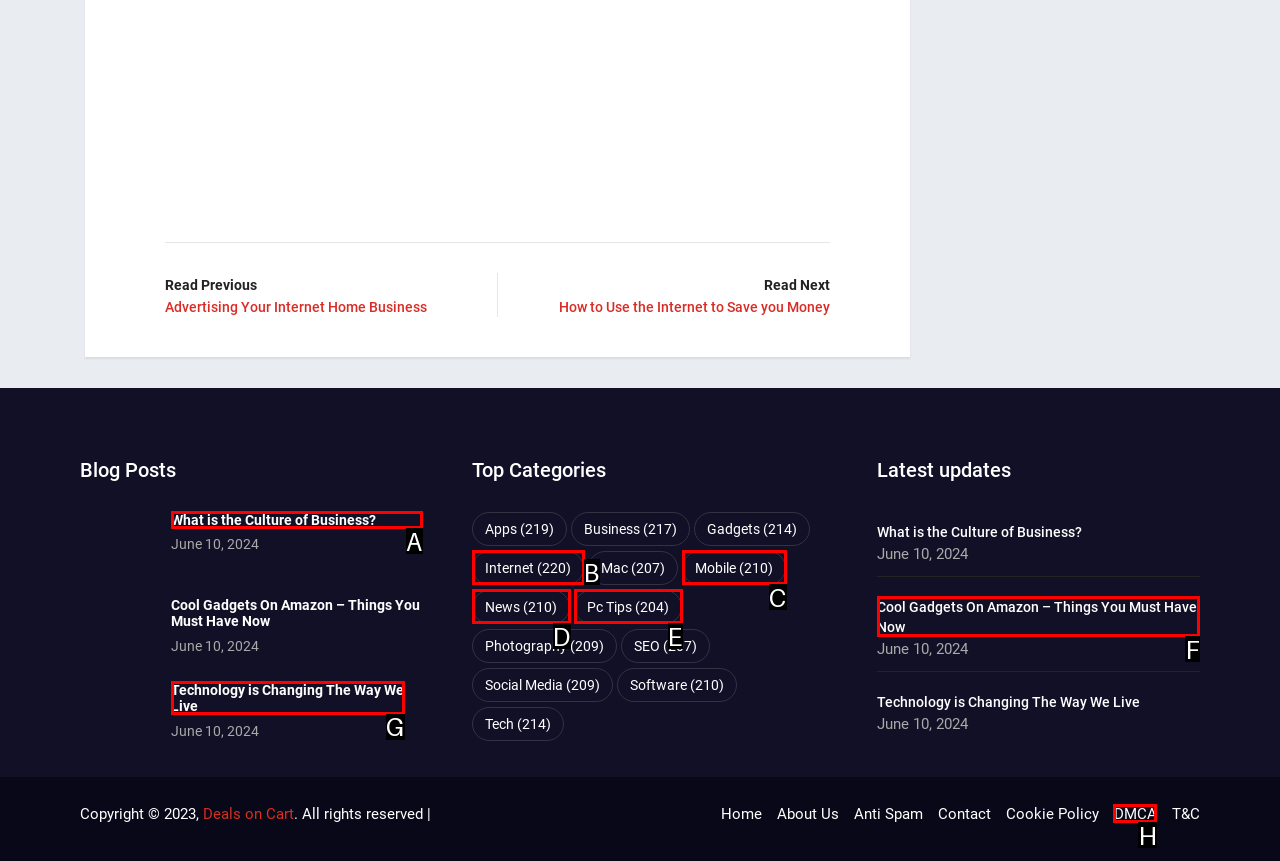Tell me which one HTML element I should click to complete the following task: Click the link 'How to Consult Counsel: Find the Lawyer You Need' Answer with the option's letter from the given choices directly.

None